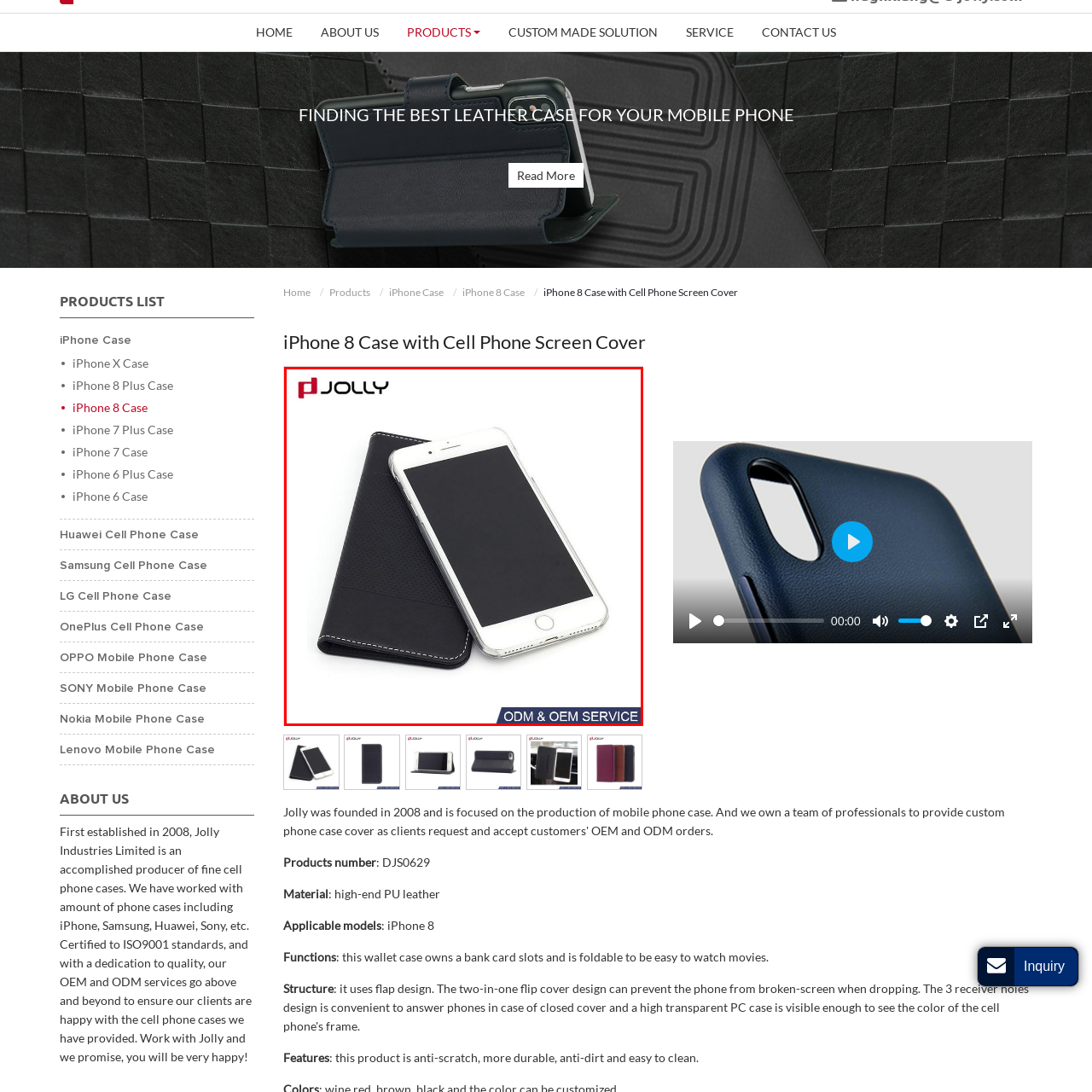What is the name of the company producing the case?
Examine the image within the red bounding box and provide a comprehensive answer to the question.

The question asks about the name of the company producing the case. The caption explicitly states that the case is 'produced by Jolly Industries', providing the answer.